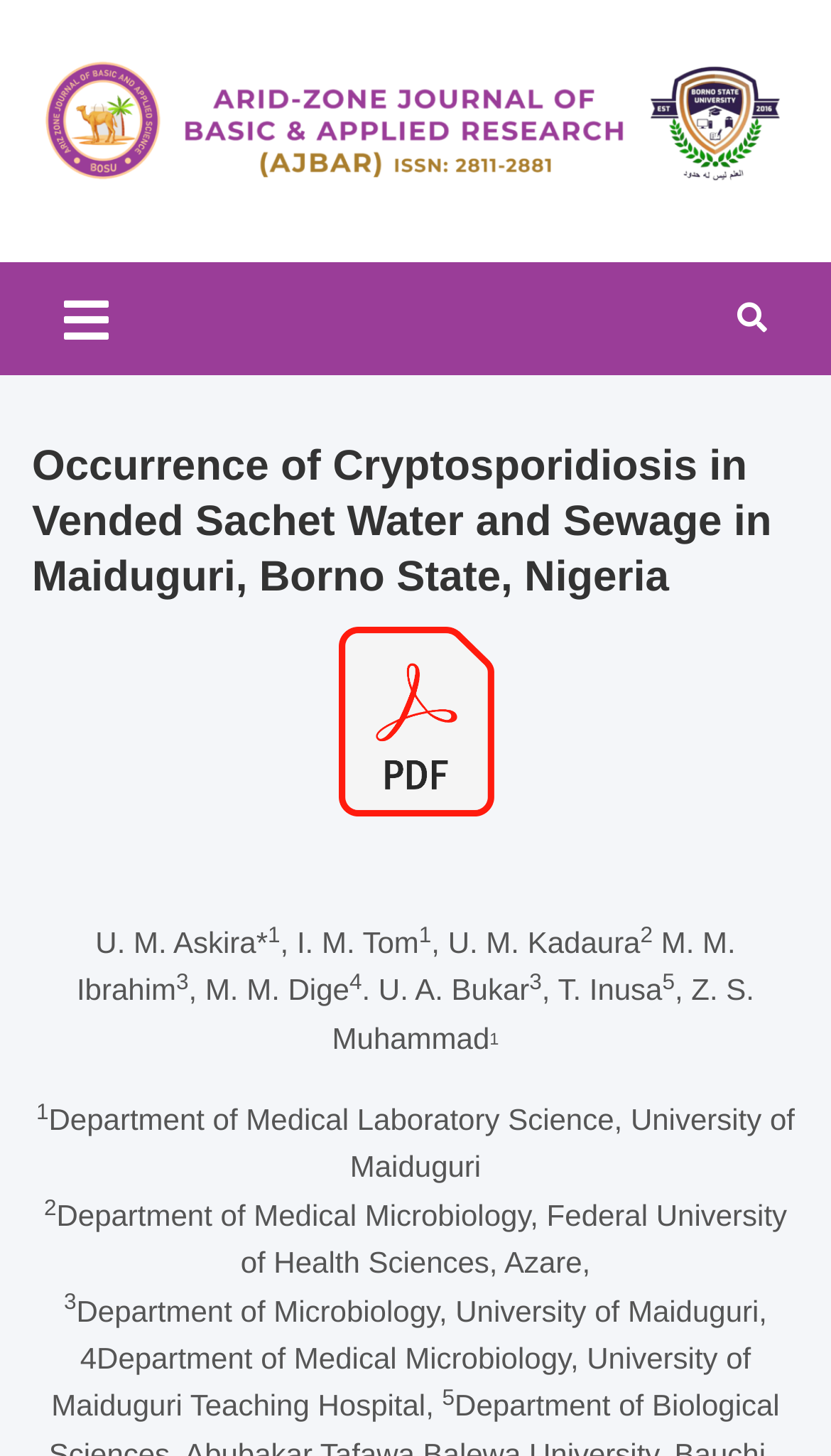Locate the UI element that matches the description aria-label="Toggle navigation" in the webpage screenshot. Return the bounding box coordinates in the format (top-left x, top-left y, bottom-right x, bottom-right y), with values ranging from 0 to 1.

[0.038, 0.181, 0.169, 0.257]